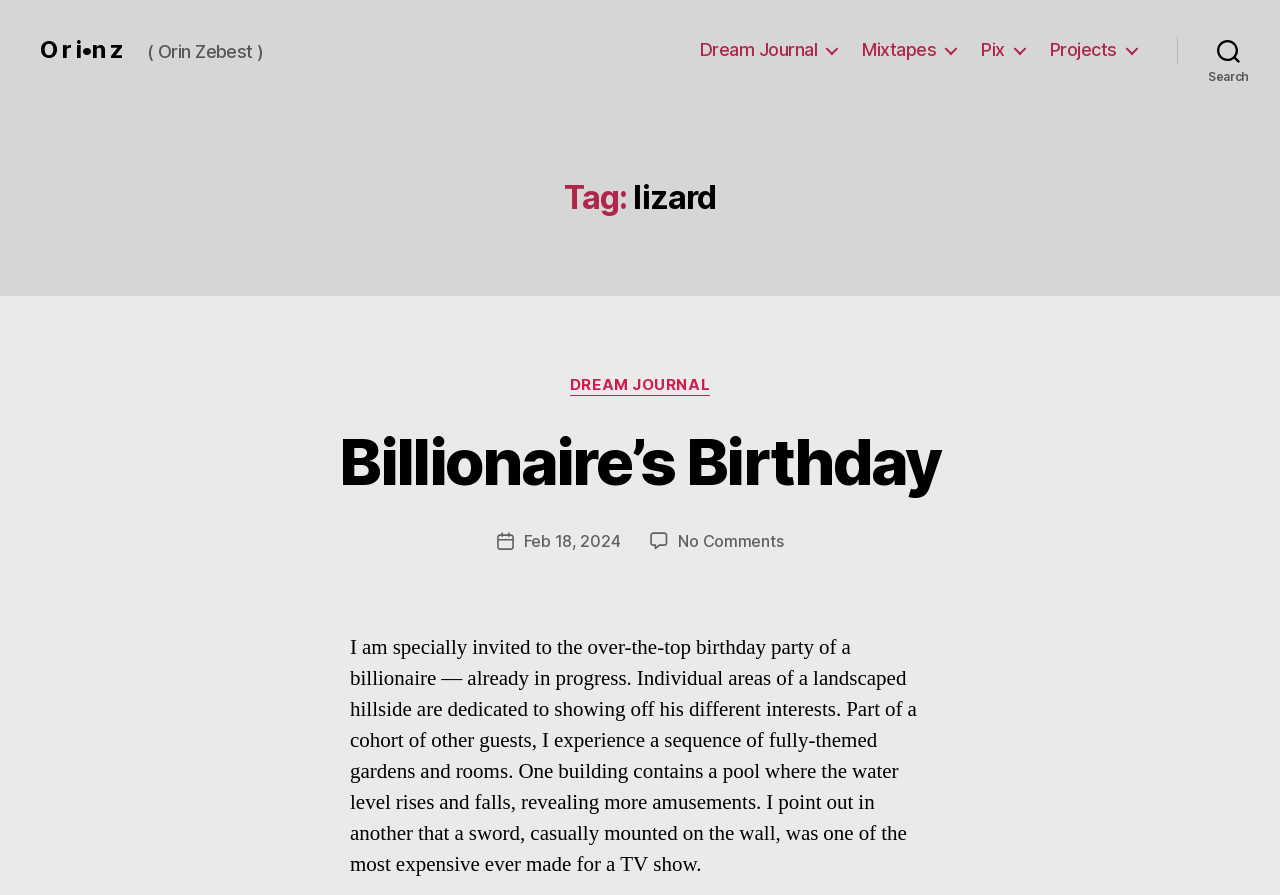Using the element description Projects, predict the bounding box coordinates for the UI element. Provide the coordinates in (top-left x, top-left y, bottom-right x, bottom-right y) format with values ranging from 0 to 1.

[0.82, 0.044, 0.888, 0.068]